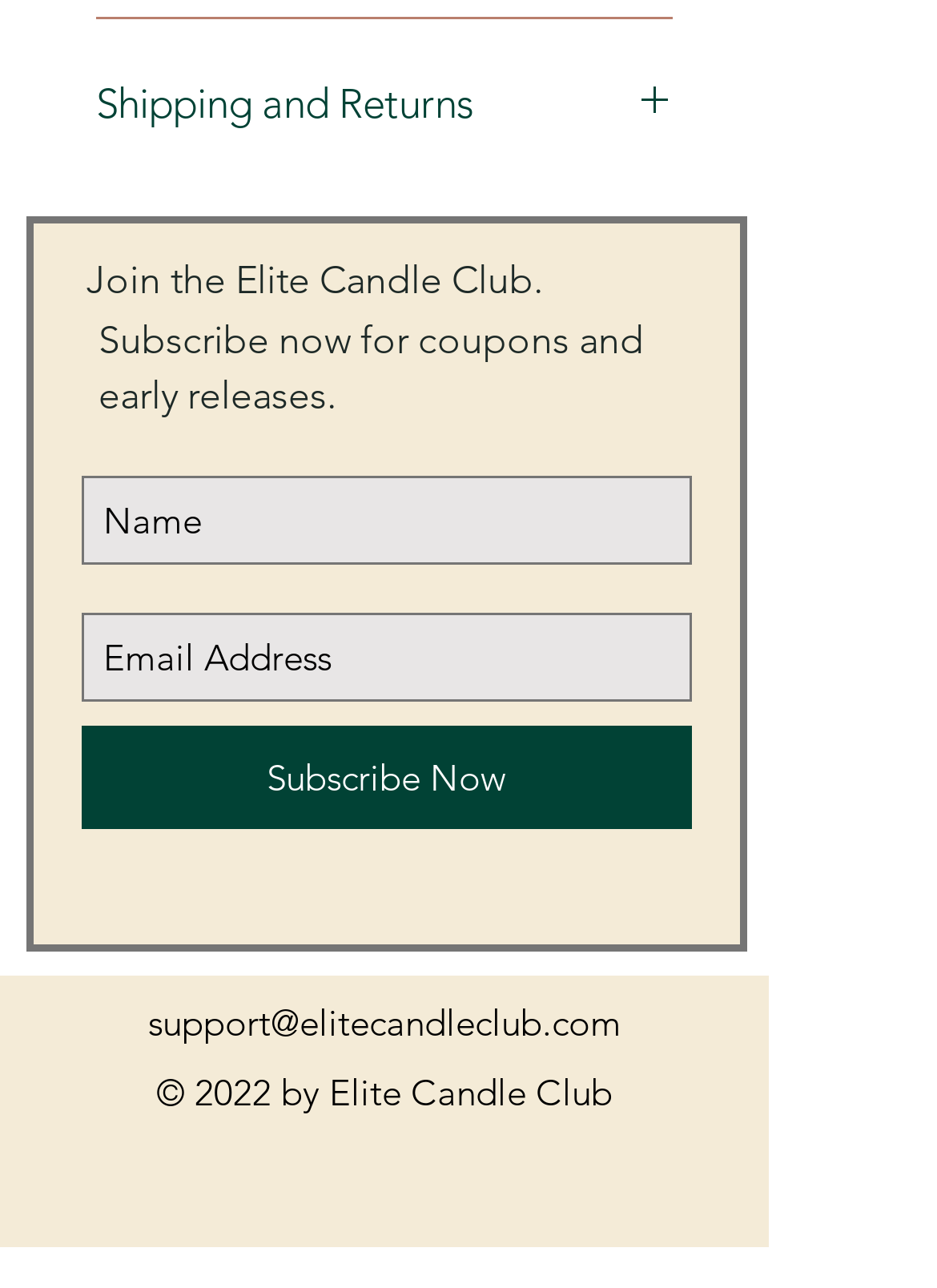What is the purpose of the 'Subscribe Now' button?
Carefully analyze the image and provide a detailed answer to the question.

The purpose of the 'Subscribe Now' button can be inferred from the surrounding text 'Subscribe now for coupons and early releases.' which suggests that clicking the button will allow users to receive coupons and early releases.